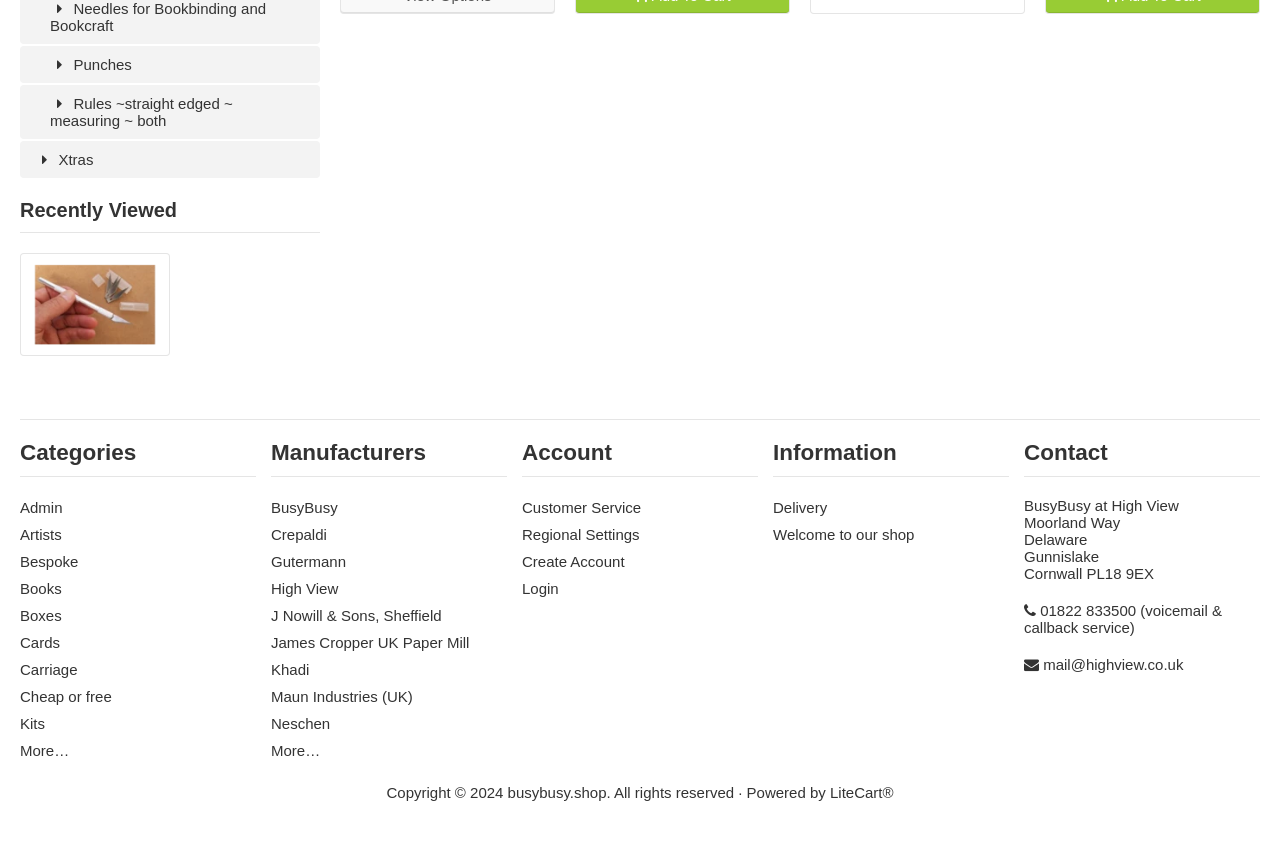Identify the bounding box of the UI element that matches this description: "Neschen".

[0.212, 0.851, 0.258, 0.871]